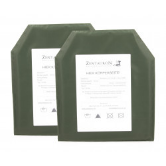Offer an in-depth caption for the image presented.

The image depicts a set of trauma protection inserts designed for use with plate carriers and protective vests. The inserts feature a robust design, optimized for effective shock absorption and trauma protection in high-risk situations. Their green coloration indicates a tactical purpose, suitable for military or outdoor environments. Each insert is labeled with essential information, including care instructions and safety symbols, ensuring that users are well-informed about maintenance and handling. These items are crucial for enhancing the safety and preparedness of personnel in action-oriented fields.